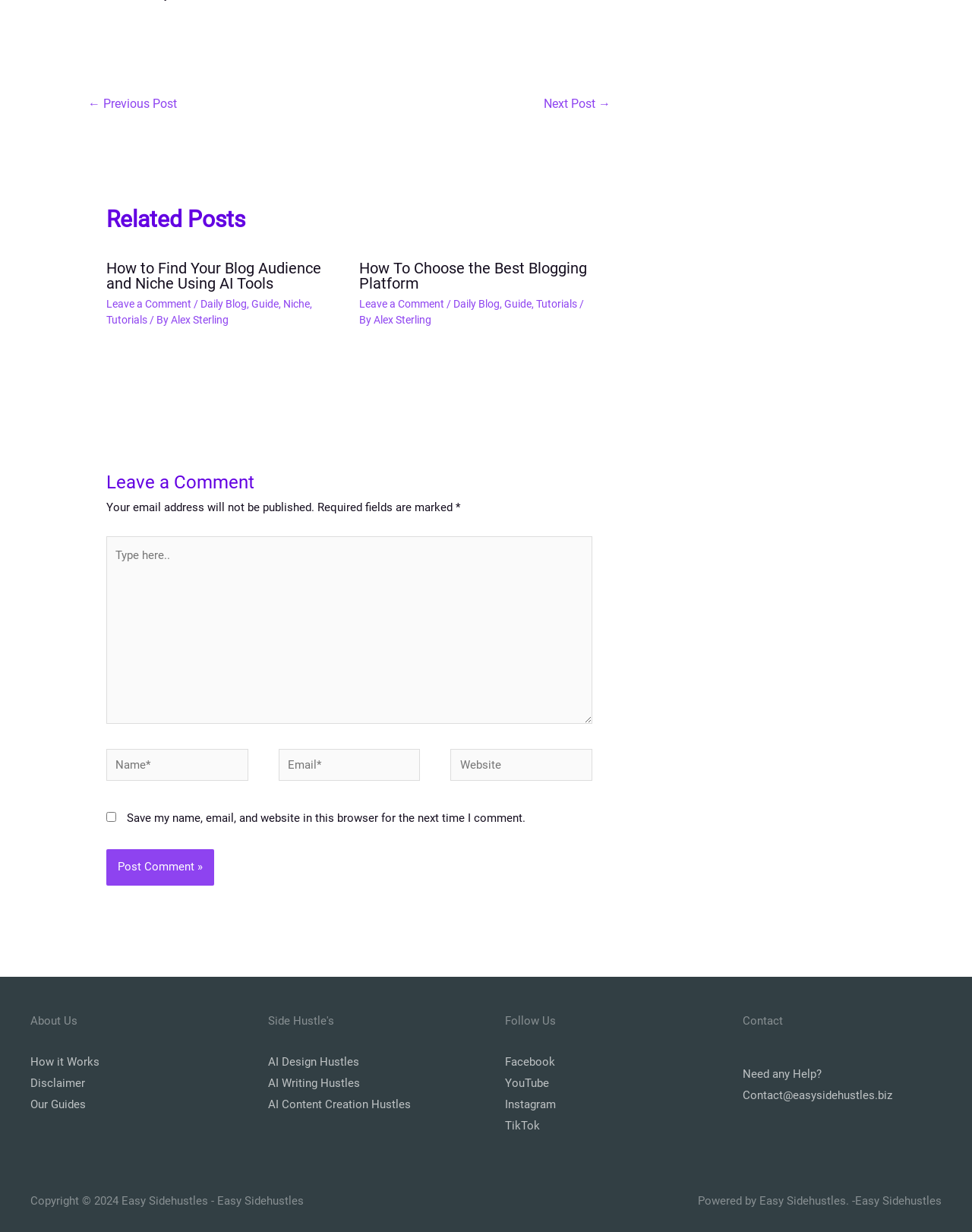Indicate the bounding box coordinates of the clickable region to achieve the following instruction: "Click on the 'Next Post →' link."

[0.541, 0.074, 0.647, 0.097]